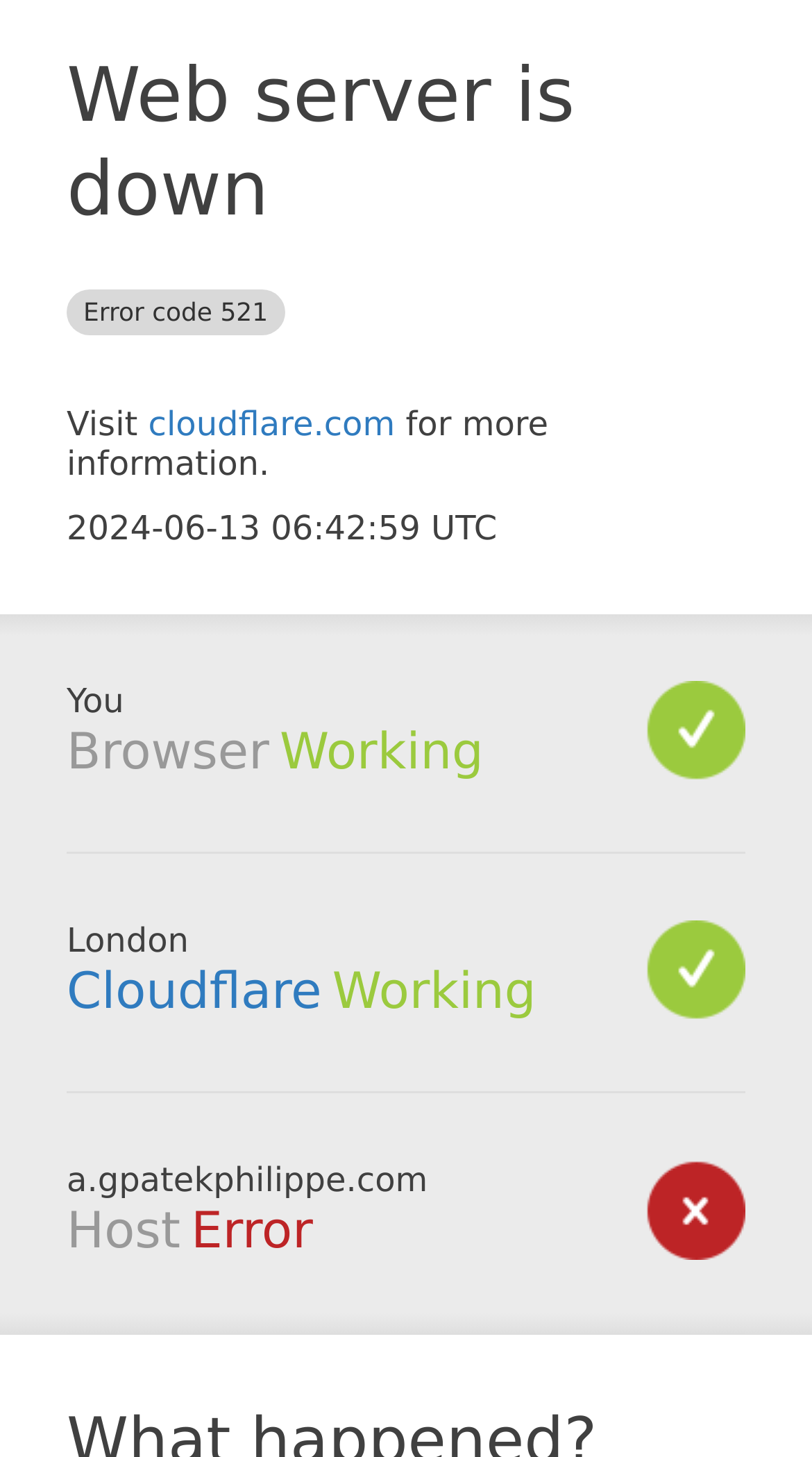Examine the image carefully and respond to the question with a detailed answer: 
What is the error code?

The error code is mentioned in the heading 'Web server is down Error code 521' at the top of the webpage.